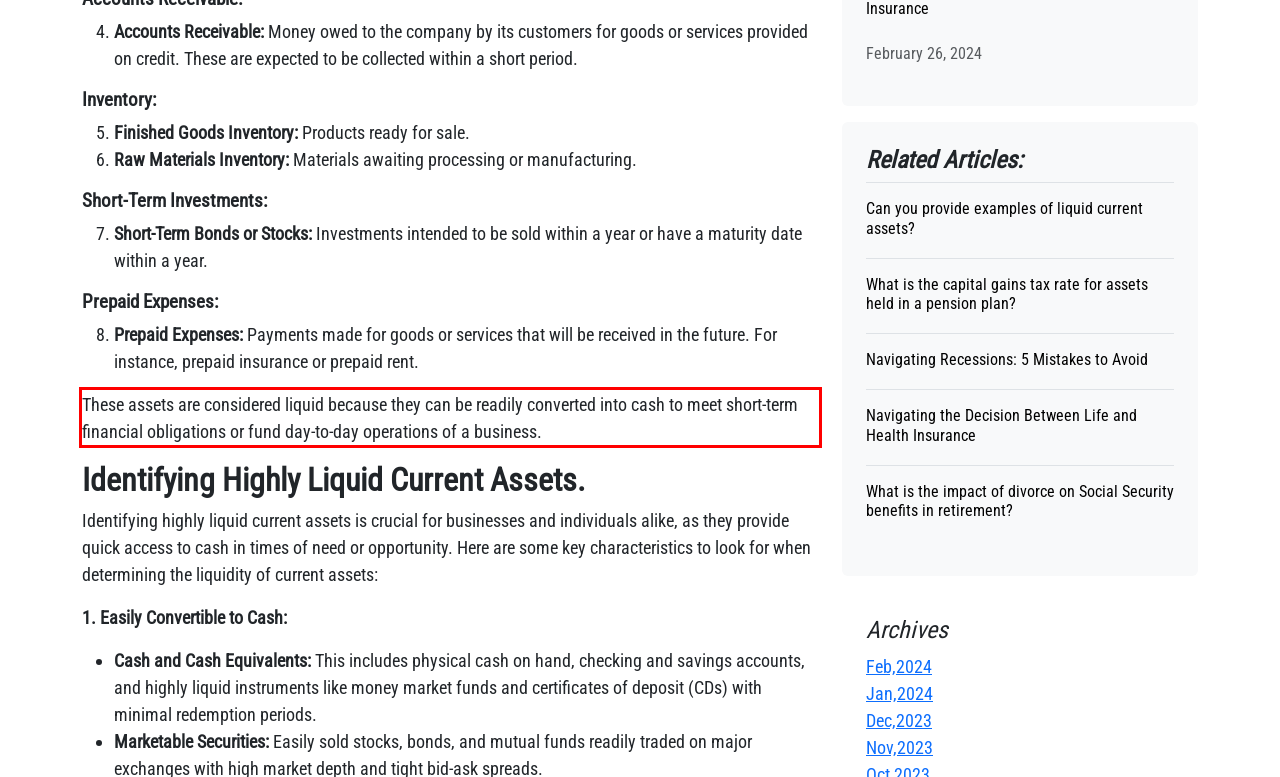Examine the webpage screenshot and use OCR to obtain the text inside the red bounding box.

These assets are considered liquid because they can be readily converted into cash to meet short-term financial obligations or fund day-to-day operations of a business.